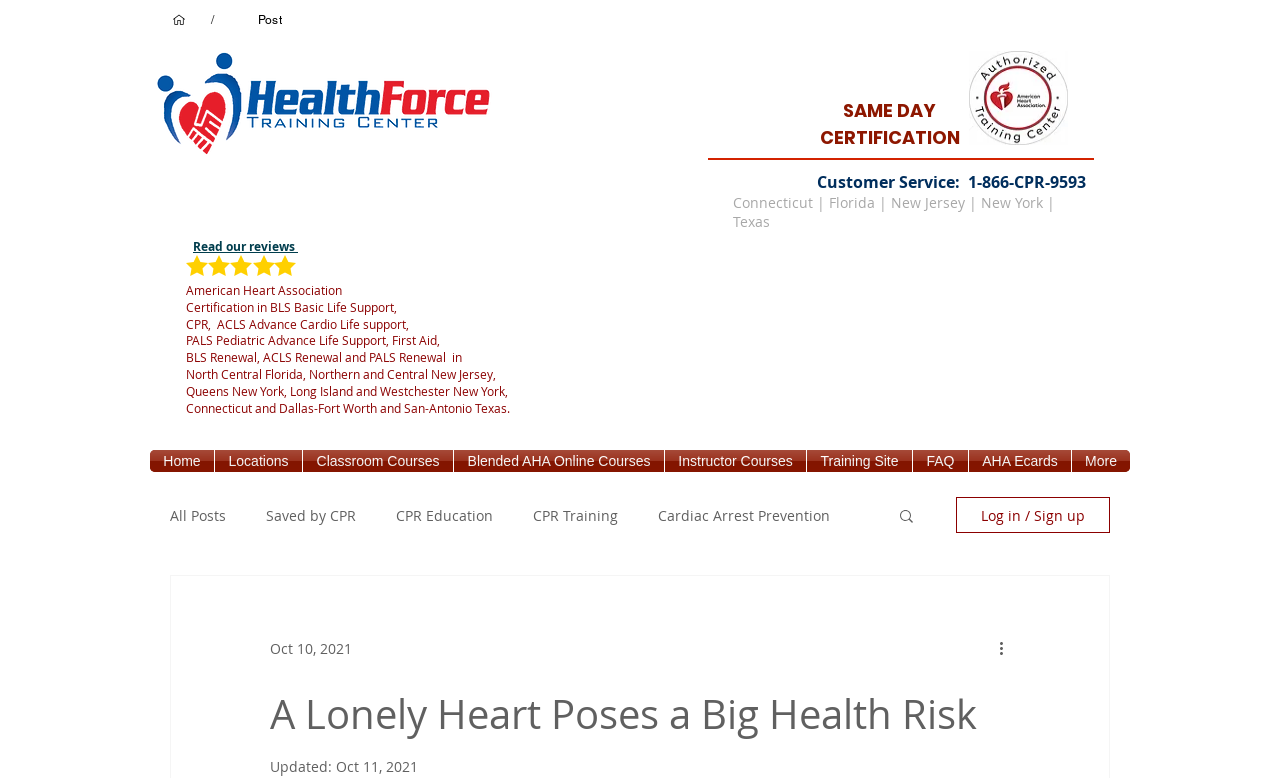Point out the bounding box coordinates of the section to click in order to follow this instruction: "Click the 'Post' button".

[0.194, 0.005, 0.228, 0.046]